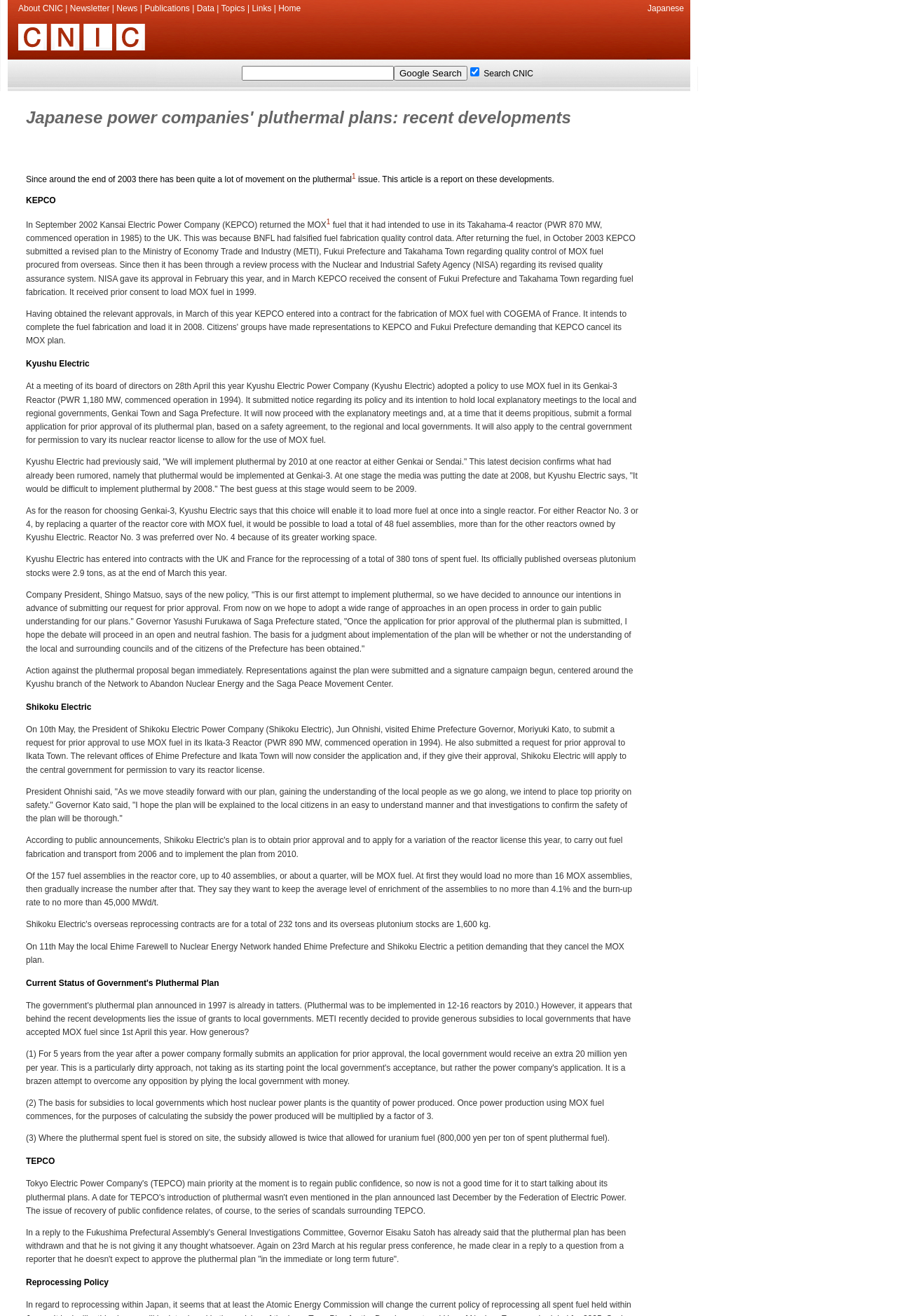Provide the bounding box coordinates, formatted as (top-left x, top-left y, bottom-right x, bottom-right y), with all values being floating point numbers between 0 and 1. Identify the bounding box of the UI element that matches the description: News

[0.13, 0.003, 0.153, 0.01]